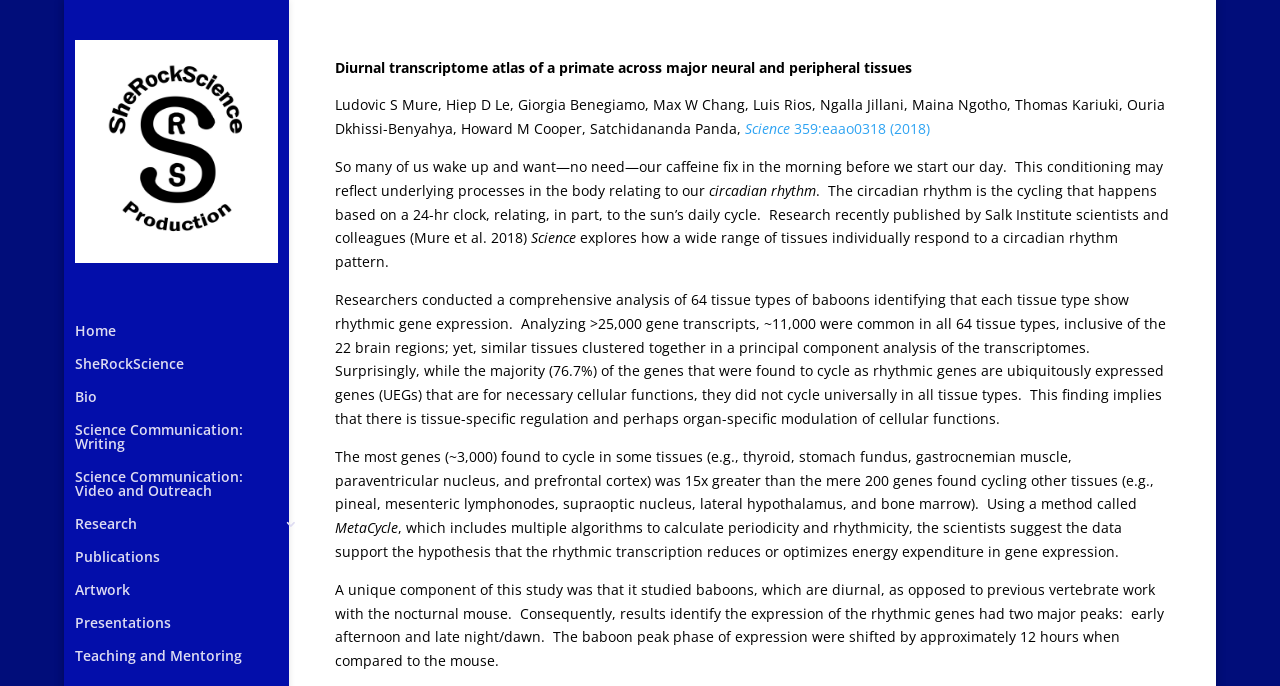Create a full and detailed caption for the entire webpage.

This webpage is about Shira D. Gordon, a researcher at the Salk Institute. At the top left, there is a profile picture of Shira D. Gordon, accompanied by a link to her name. Below the profile picture, there is a navigation menu with links to various sections, including Home, SheRockScience, Bio, Science Communication, Research, Publications, Artwork, Presentations, and Teaching and Mentoring.

The main content of the webpage is a scientific article or research summary. The title of the article is not explicitly stated, but it appears to be related to a study on the diurnal transcriptome atlas of a primate across major neural and peripheral tissues. The article begins with a brief introduction to the concept of circadian rhythm and its relation to our daily lives.

The article then delves into the research conducted by Salk Institute scientists, including Ludovic S Mure, Hiep D Le, and others, which was published in Science in 2018. The research involved a comprehensive analysis of 64 tissue types of baboons, identifying rhythmic gene expression in each tissue type. The study found that while many genes are ubiquitously expressed, they do not cycle universally in all tissue types, implying tissue-specific regulation and organ-specific modulation of cellular functions.

The article continues to discuss the findings of the study, including the identification of genes that cycle in specific tissues, and the use of a method called MetaCycle to calculate periodicity and rhythmicity. The study's results support the hypothesis that rhythmic transcription reduces or optimizes energy expenditure in gene expression.

Throughout the article, there are several paragraphs of text, with some highlighted keywords, such as "circadian rhythm" and "MetaCycle". The text is dense and technical, suggesting that the webpage is intended for an audience with a background in science or research.